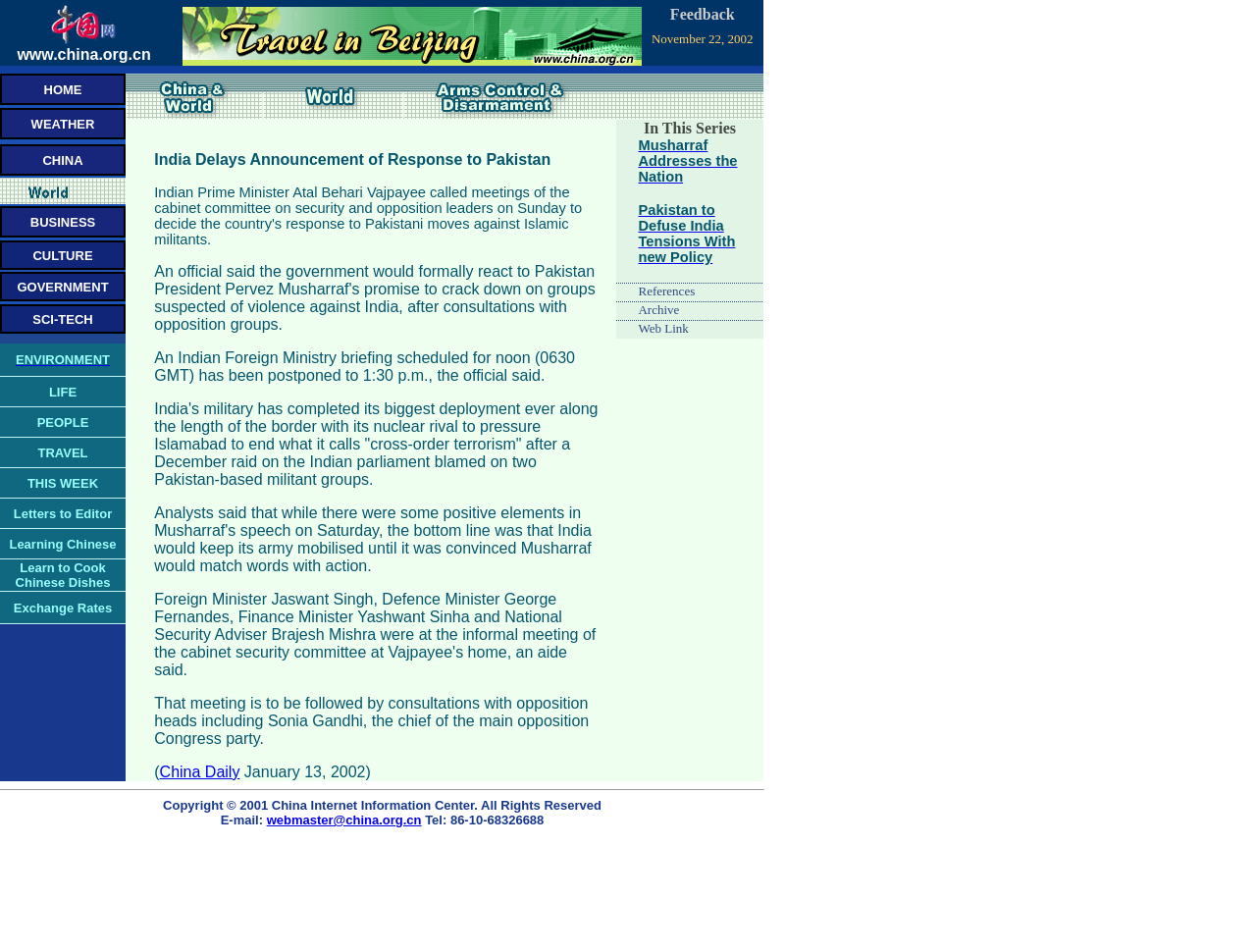Use a single word or phrase to answer the question:
What is the website's domain?

www.china.org.cn